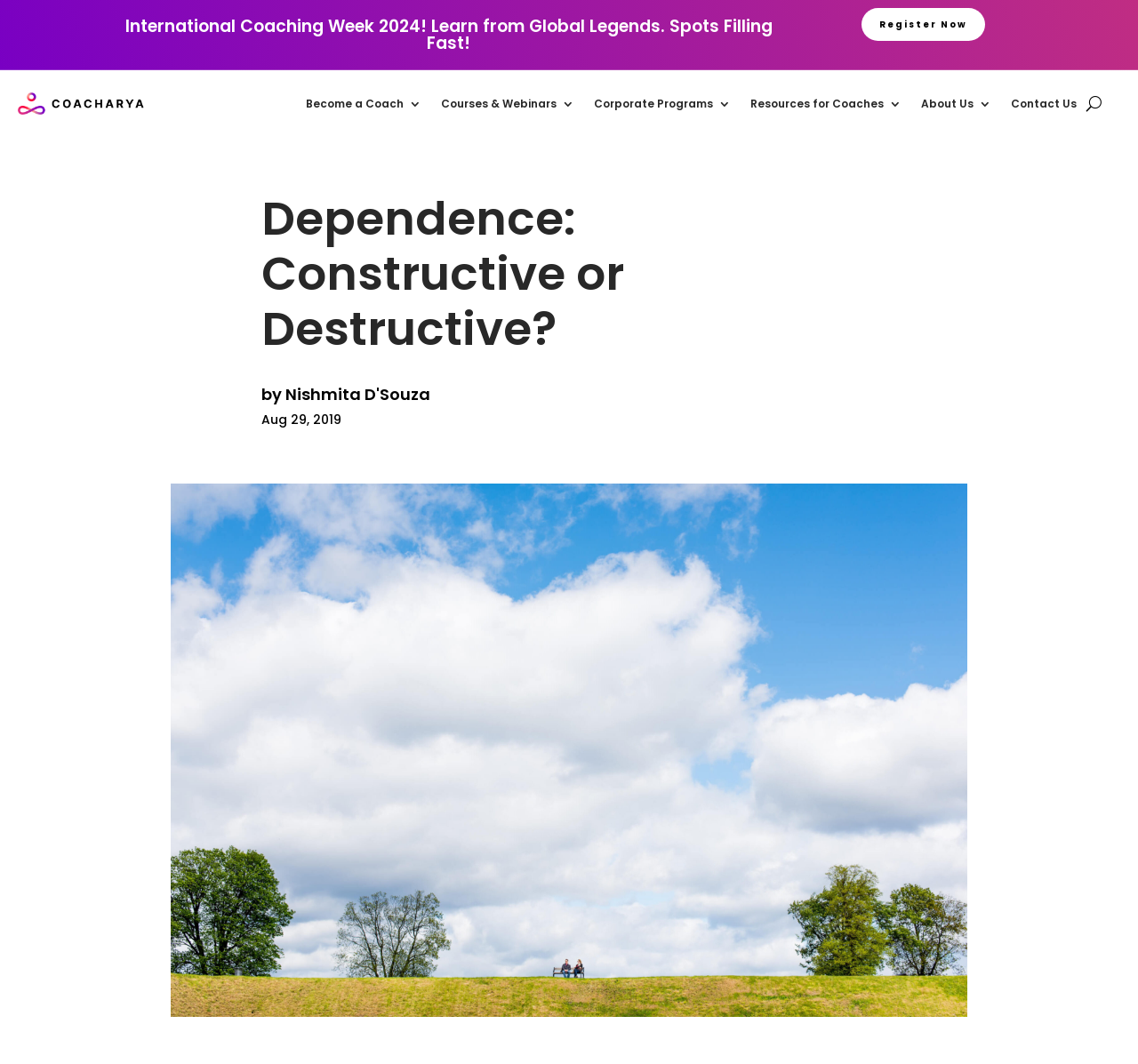Could you locate the bounding box coordinates for the section that should be clicked to accomplish this task: "Learn about becoming a coach".

[0.269, 0.066, 0.37, 0.129]